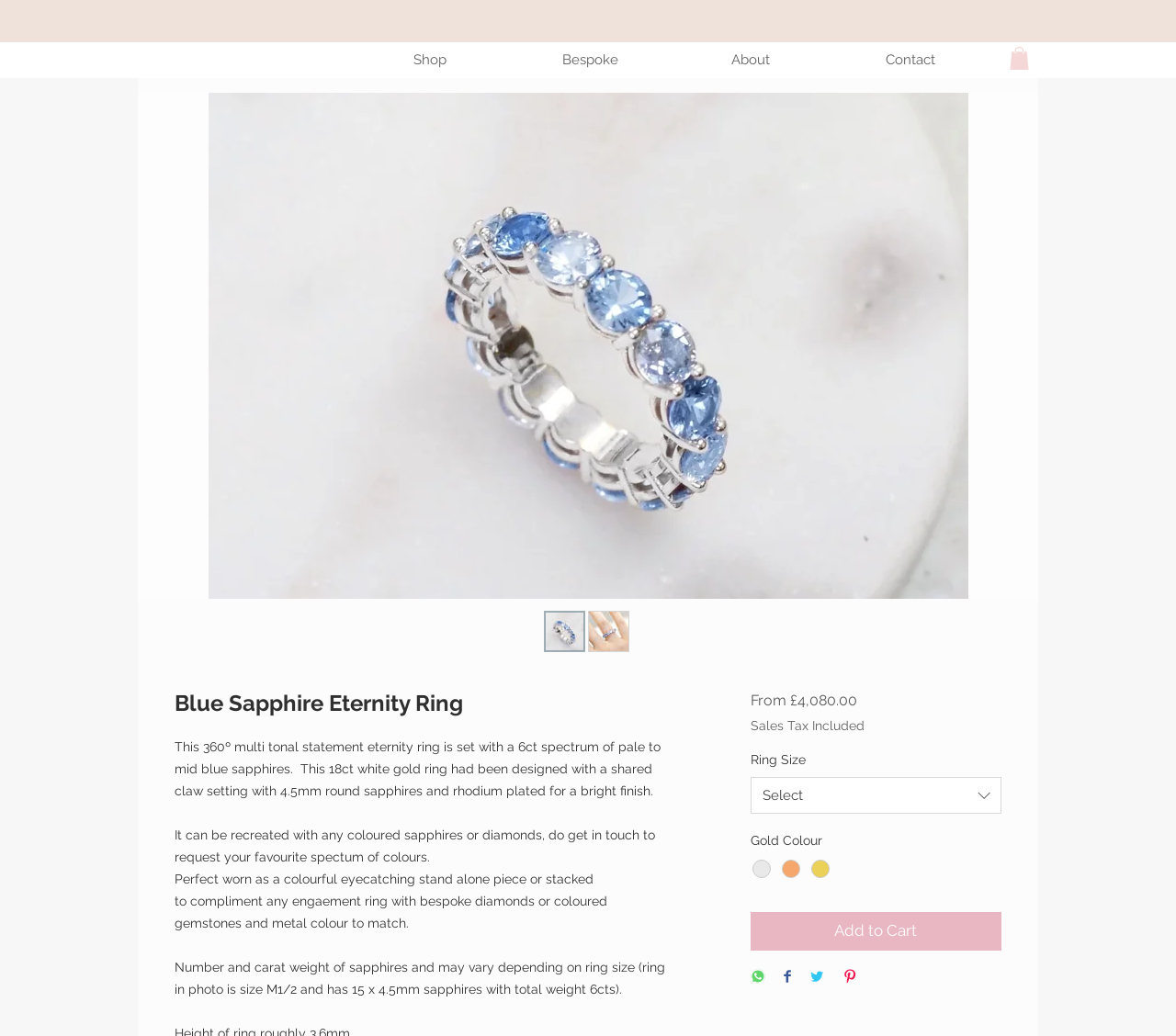What is the carat weight of the sapphires in the ring?
From the image, respond using a single word or phrase.

6cts